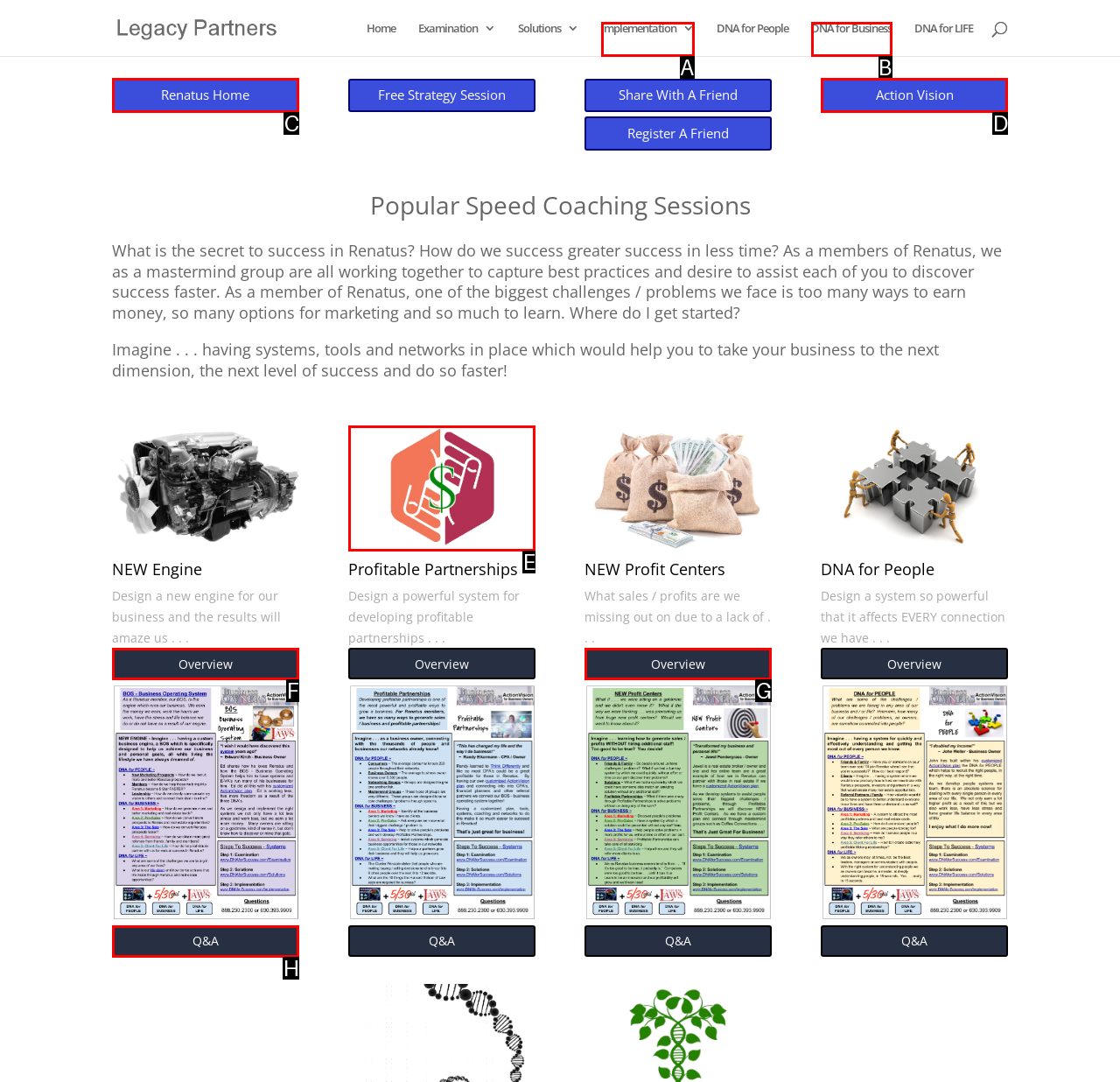Identify the correct lettered option to click in order to perform this task: Read about Profitable Partnerships. Respond with the letter.

E